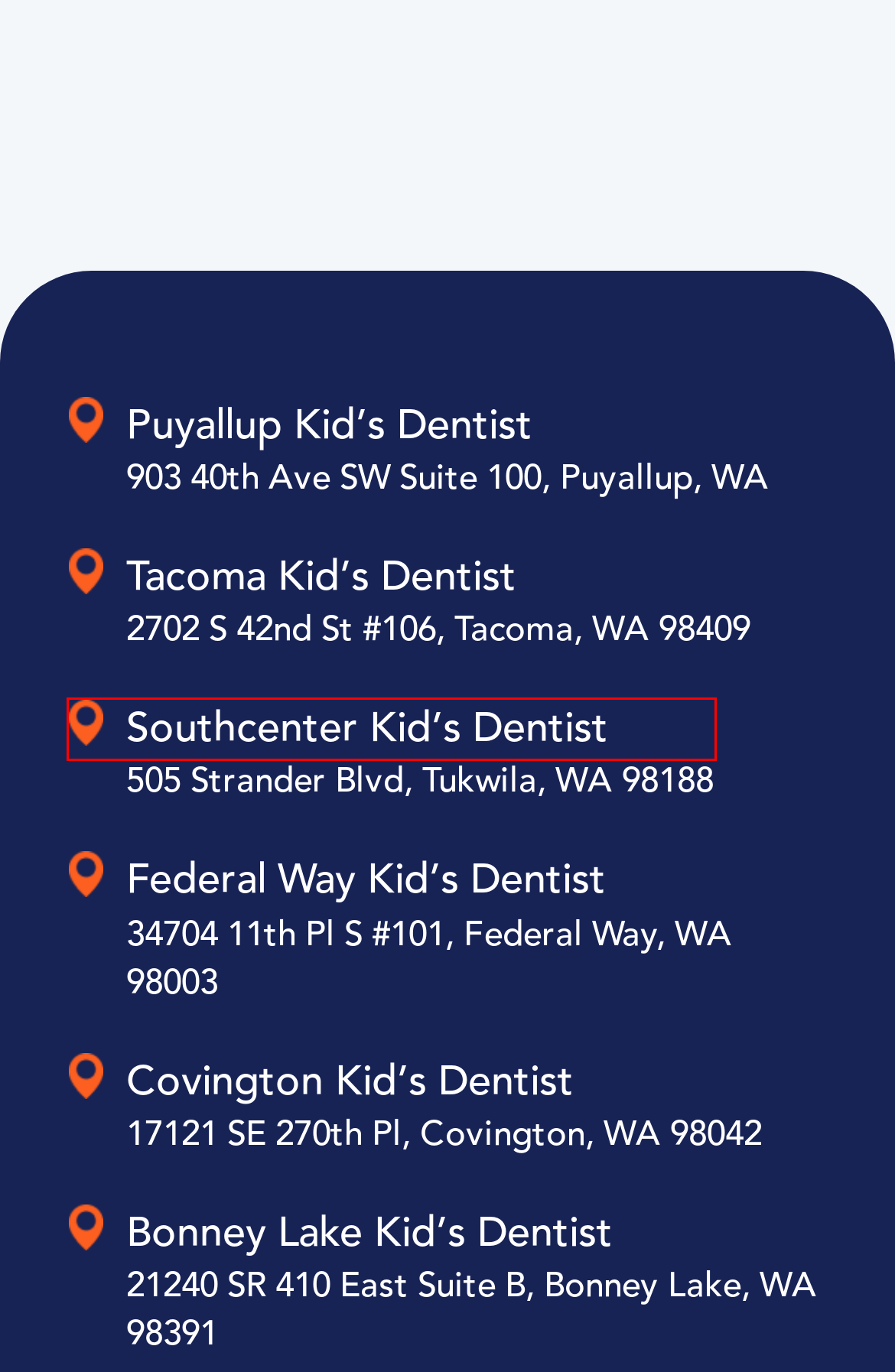Take a look at the provided webpage screenshot featuring a red bounding box around an element. Select the most appropriate webpage description for the page that loads after clicking on the element inside the red bounding box. Here are the candidates:
A. Restorative Dentistry for Kids - Kid's Choice Dental
B. Pediatric Dentist Services in Seattle | Kid's Choice Dental
C. Bonney Lake Pediatric Dentist - Kids Choice Dental
D. Tacoma Pediatric Dentist for Kid's | Kid's Choice Dental
E. Puyallup Pediatric Dentist | Kid's Choice Dental
F. Tukwila Pediatric Dentist | Kid's Choice Dental
G. Flossing Toddler Teeth: How & When To Start, According To Dentists
H. Federal Way Pediatric Dentist Office | Kid's Choice Dental

F